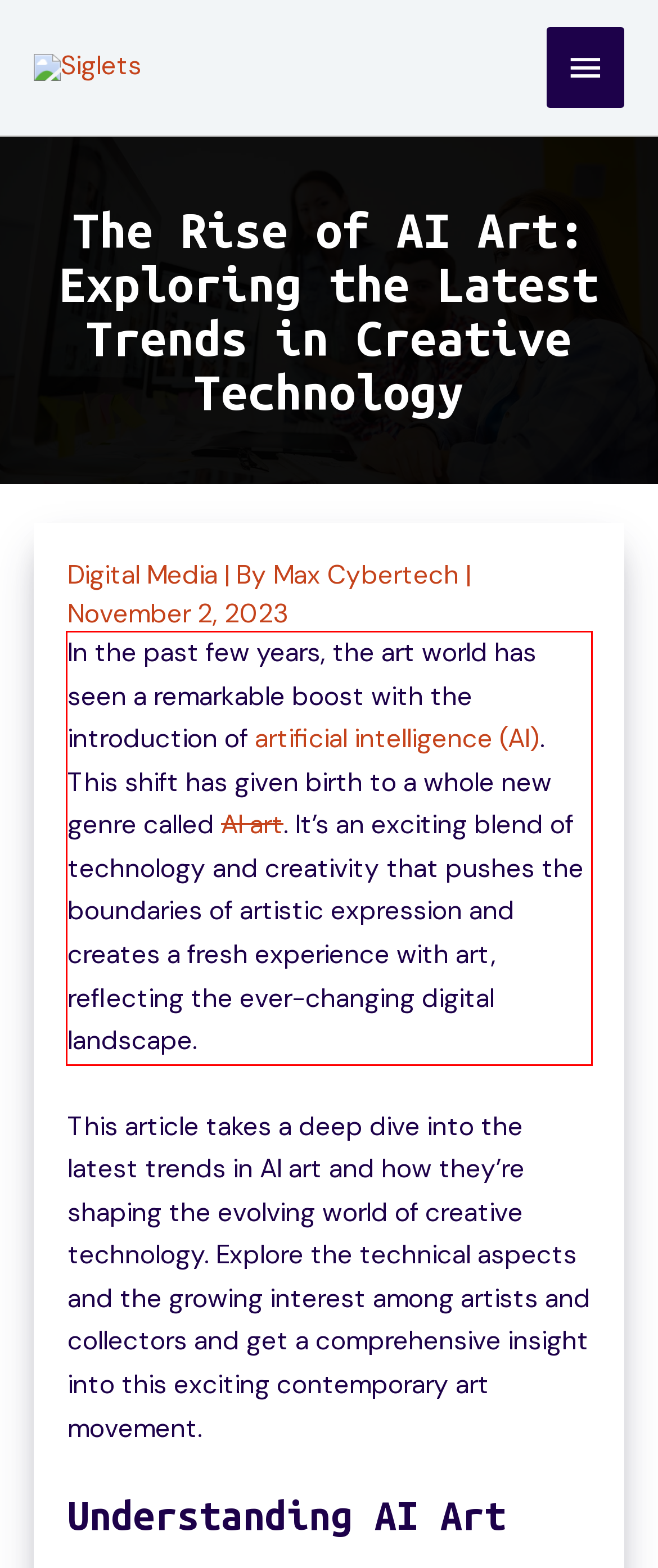You are given a webpage screenshot with a red bounding box around a UI element. Extract and generate the text inside this red bounding box.

In the past few years, the art world has seen a remarkable boost with the introduction of artificial intelligence (AI). This shift has given birth to a whole new genre called AI art. It’s an exciting blend of technology and creativity that pushes the boundaries of artistic expression and creates a fresh experience with art, reflecting the ever-changing digital landscape.